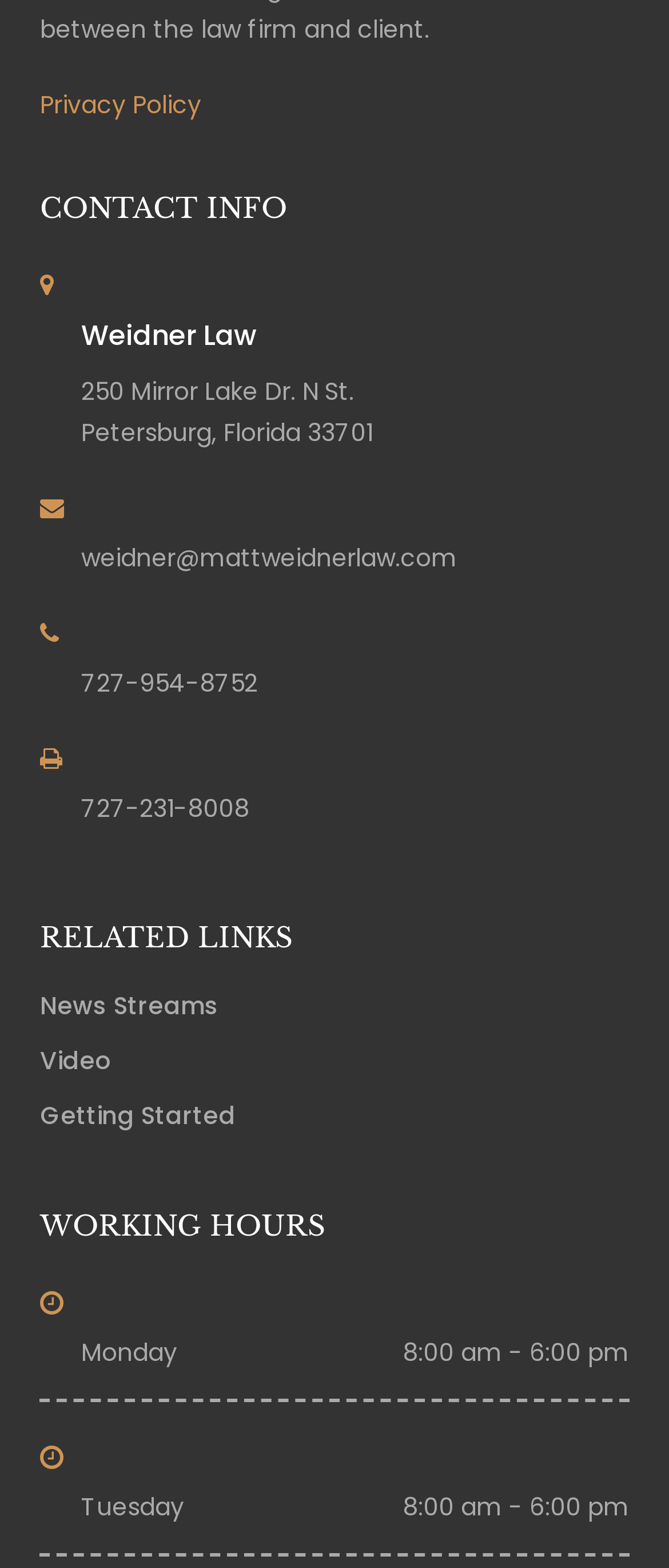What is the city where Weidner Law is located?
Answer the question with a single word or phrase by looking at the picture.

Petersburg